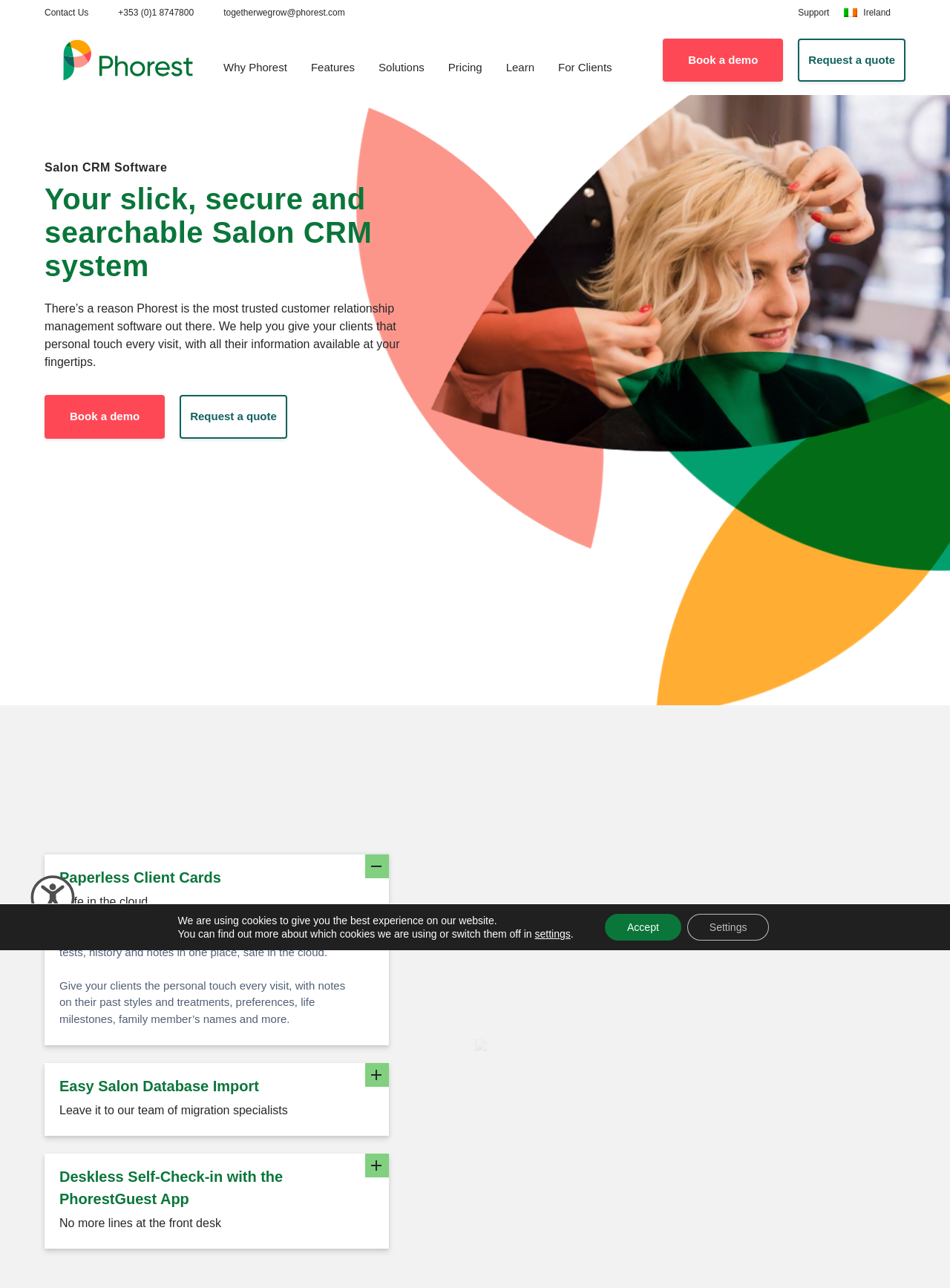Determine the bounding box coordinates for the area you should click to complete the following instruction: "Book a demo".

[0.698, 0.03, 0.824, 0.064]